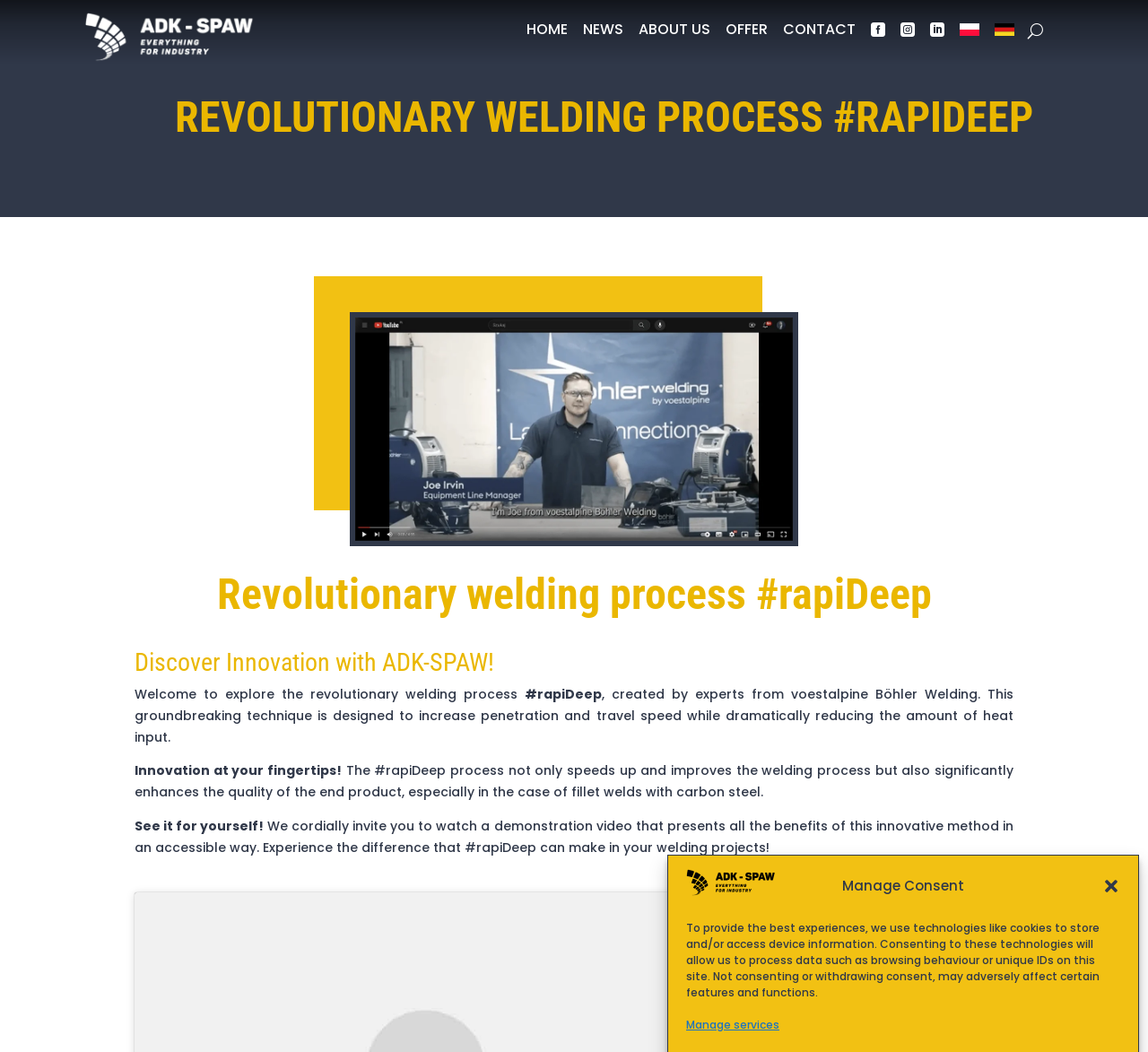Find the bounding box coordinates of the clickable area required to complete the following action: "Watch the demonstration video".

[0.117, 0.777, 0.883, 0.814]